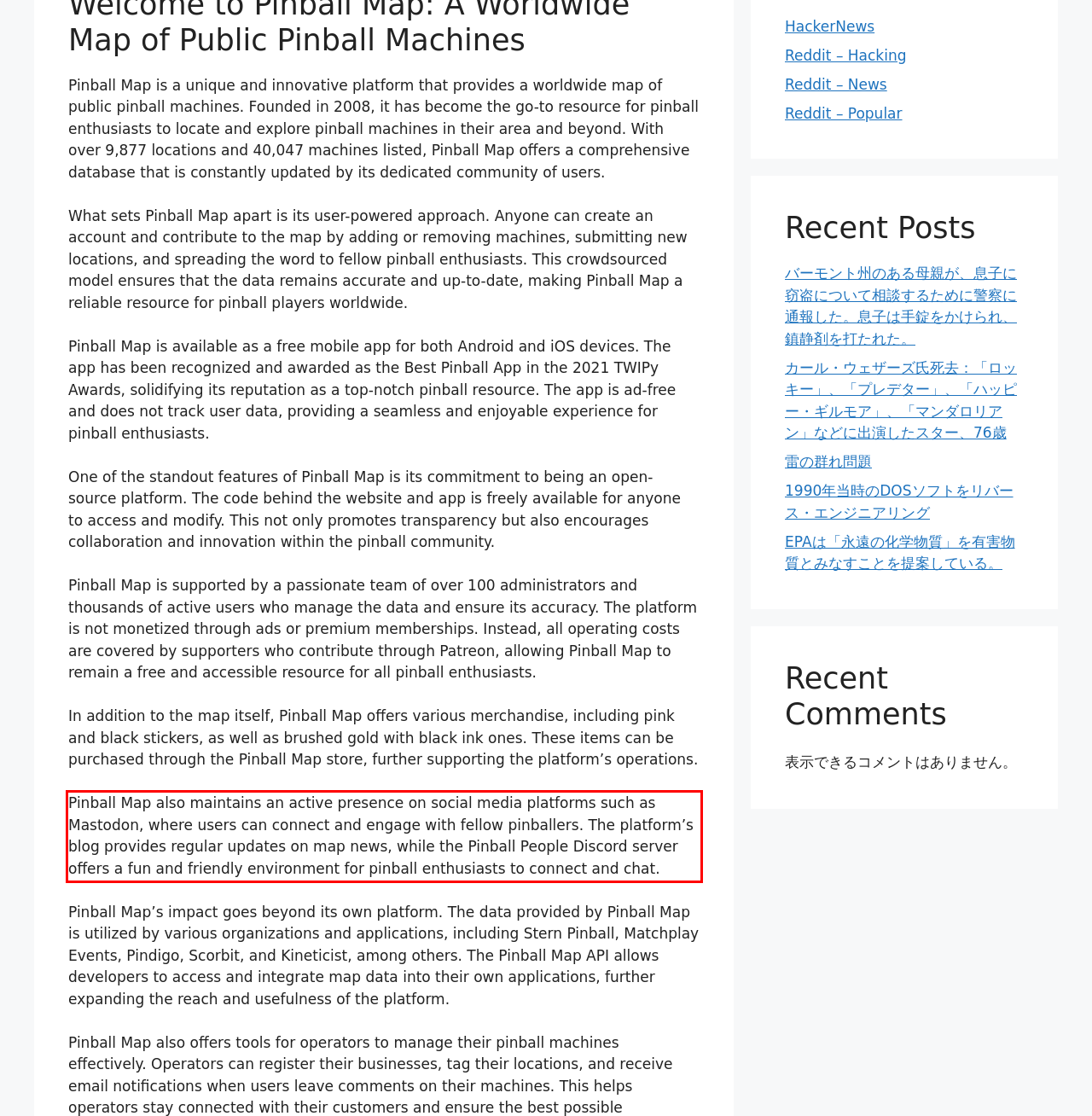You are provided with a screenshot of a webpage featuring a red rectangle bounding box. Extract the text content within this red bounding box using OCR.

Pinball Map also maintains an active presence on social media platforms such as Mastodon, where users can connect and engage with fellow pinballers. The platform’s blog provides regular updates on map news, while the Pinball People Discord server offers a fun and friendly environment for pinball enthusiasts to connect and chat.